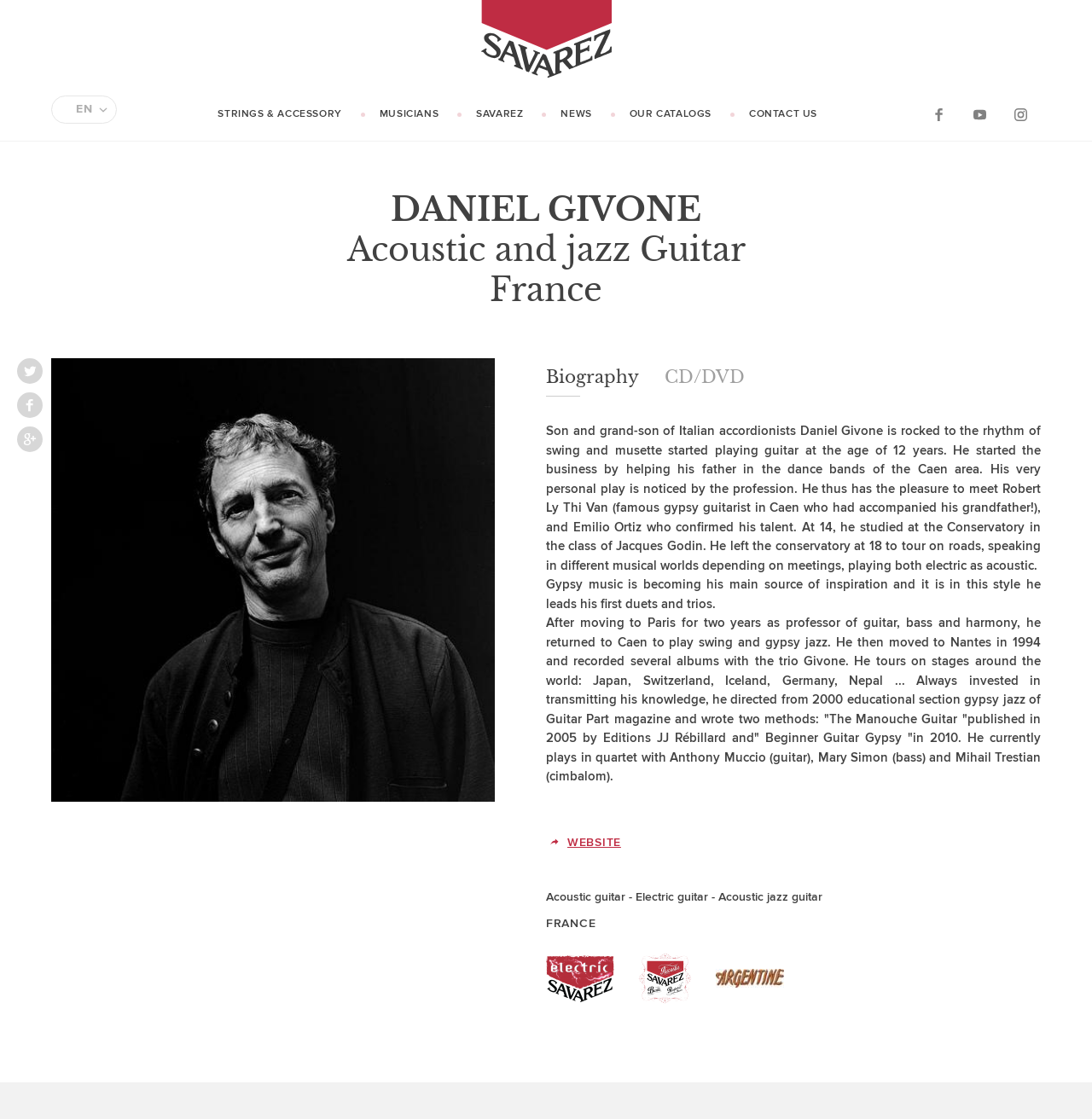Find the bounding box coordinates of the element to click in order to complete this instruction: "Explore the CD/DVD section". The bounding box coordinates must be four float numbers between 0 and 1, denoted as [left, top, right, bottom].

[0.609, 0.32, 0.705, 0.354]